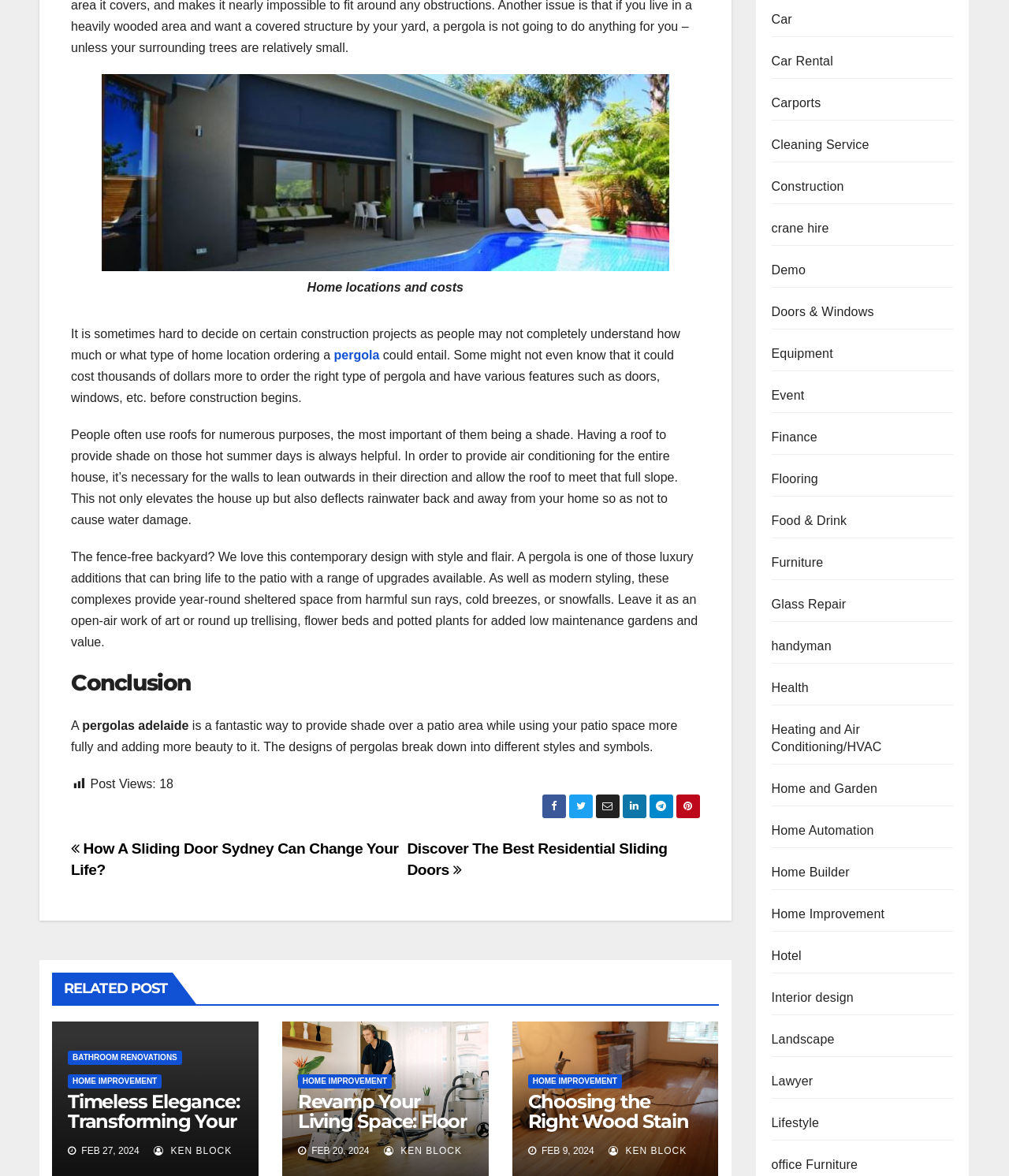Locate the bounding box coordinates of the clickable area to execute the instruction: "View the 'RELATED POST' section". Provide the coordinates as four float numbers between 0 and 1, represented as [left, top, right, bottom].

[0.052, 0.827, 0.171, 0.854]